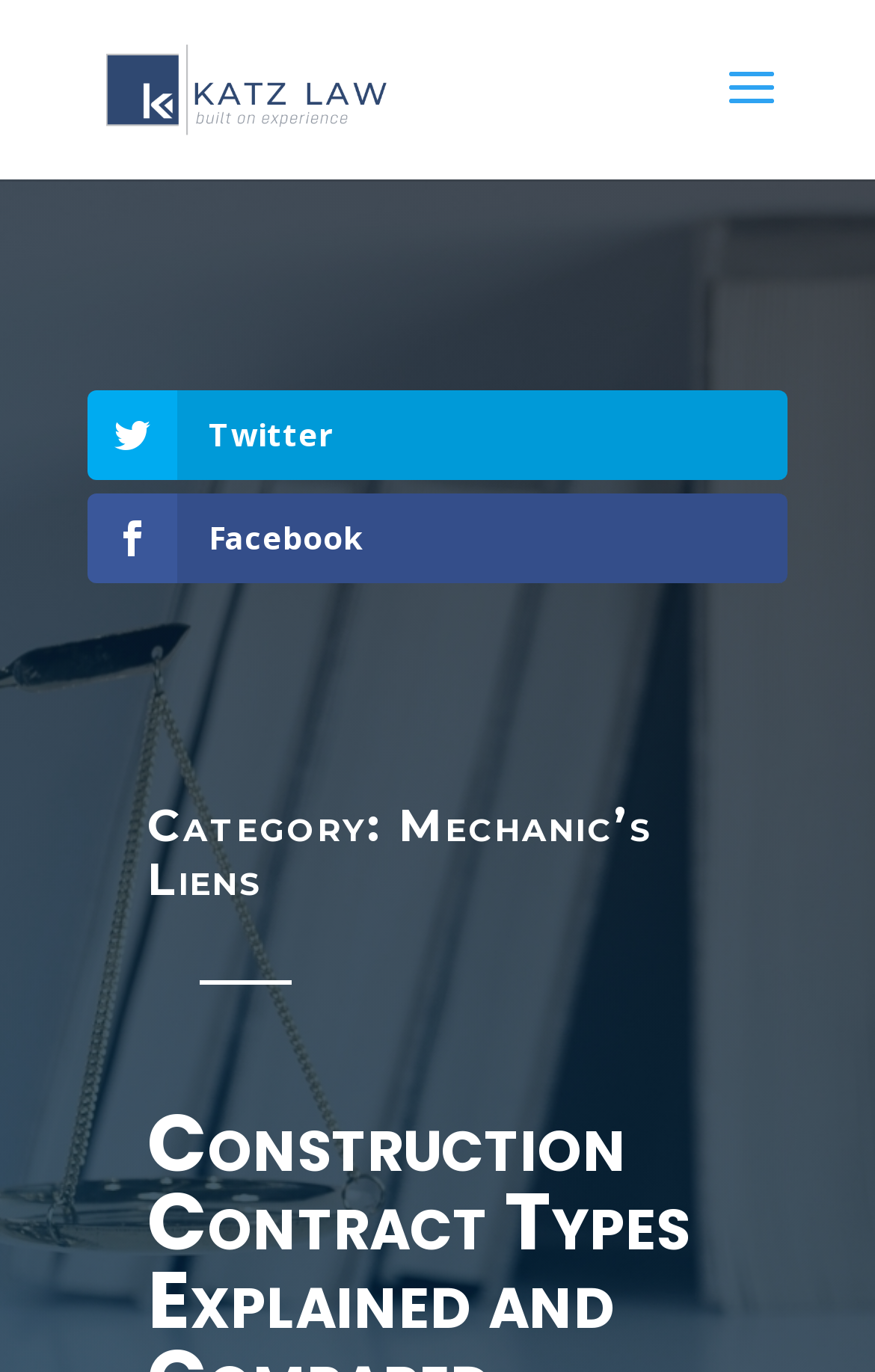Determine the bounding box coordinates in the format (top-left x, top-left y, bottom-right x, bottom-right y). Ensure all values are floating point numbers between 0 and 1. Identify the bounding box of the UI element described by: Facebook

[0.1, 0.36, 0.9, 0.425]